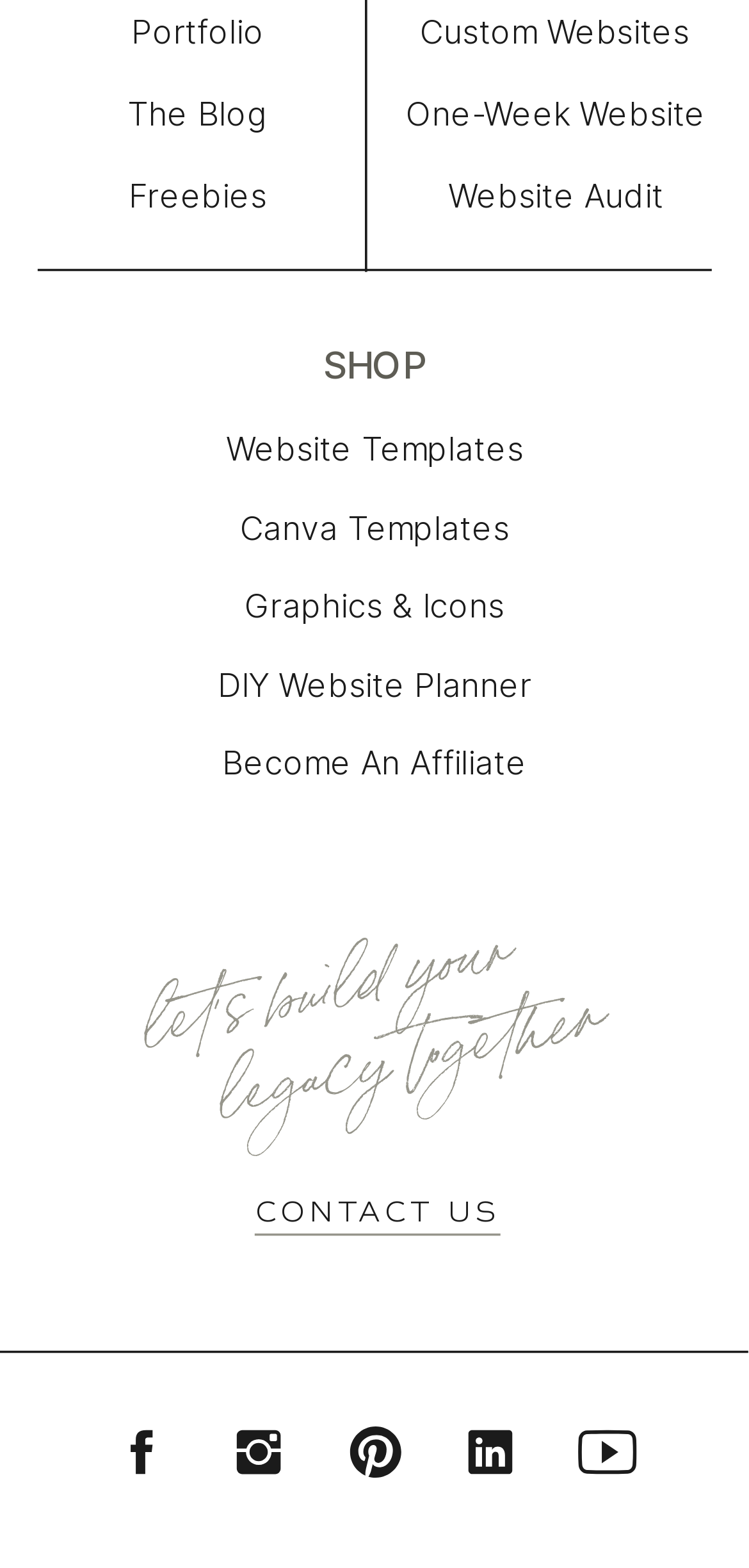Answer in one word or a short phrase: 
What is the main category of the website?

Websites